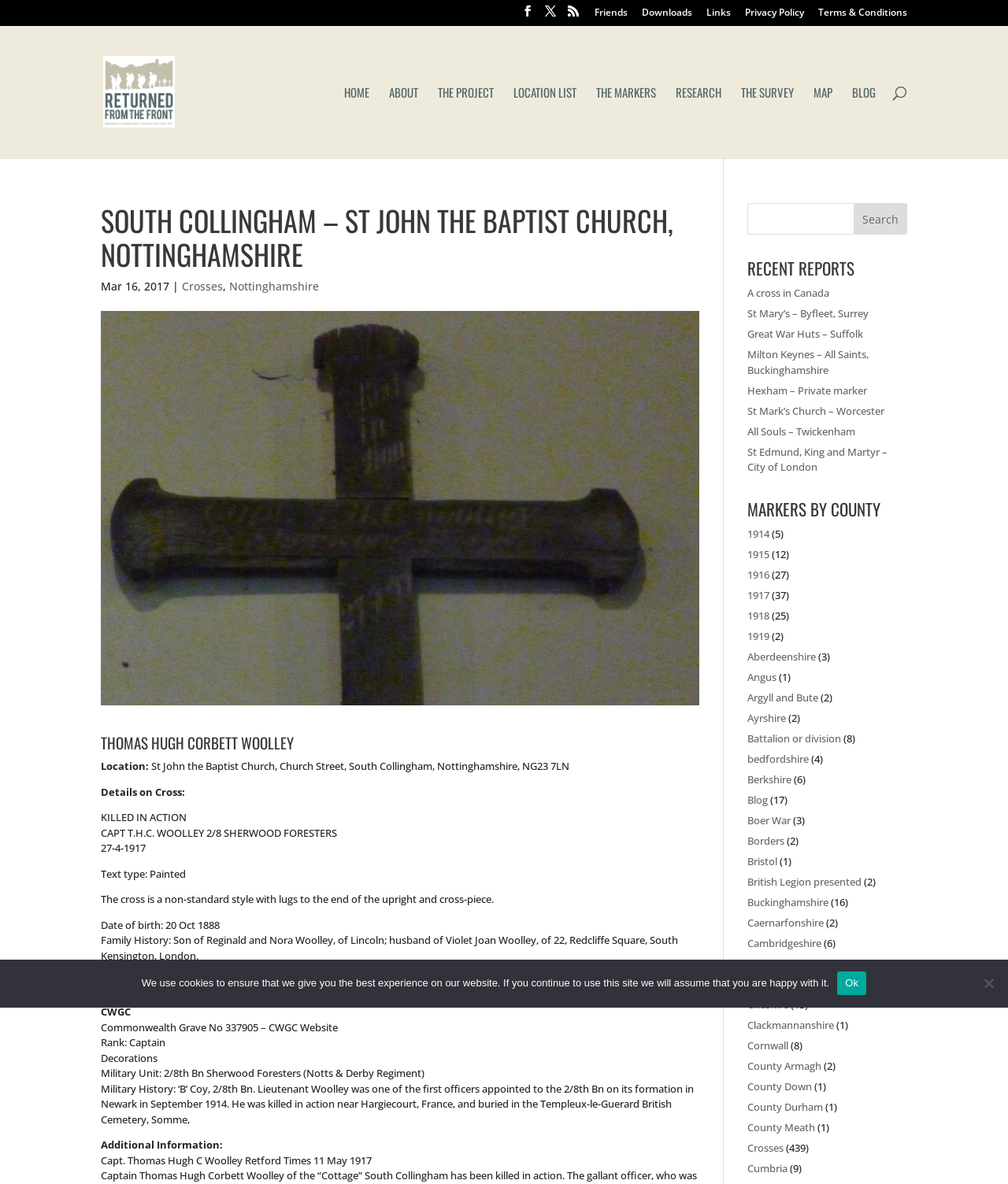What is the date of birth of Captain T.H.C. Woolley?
Please ensure your answer is as detailed and informative as possible.

I found the answer by looking at the 'Date of birth' section, which is located in the middle of the webpage, and it says 'Date of birth: 20 Oct 1888'.